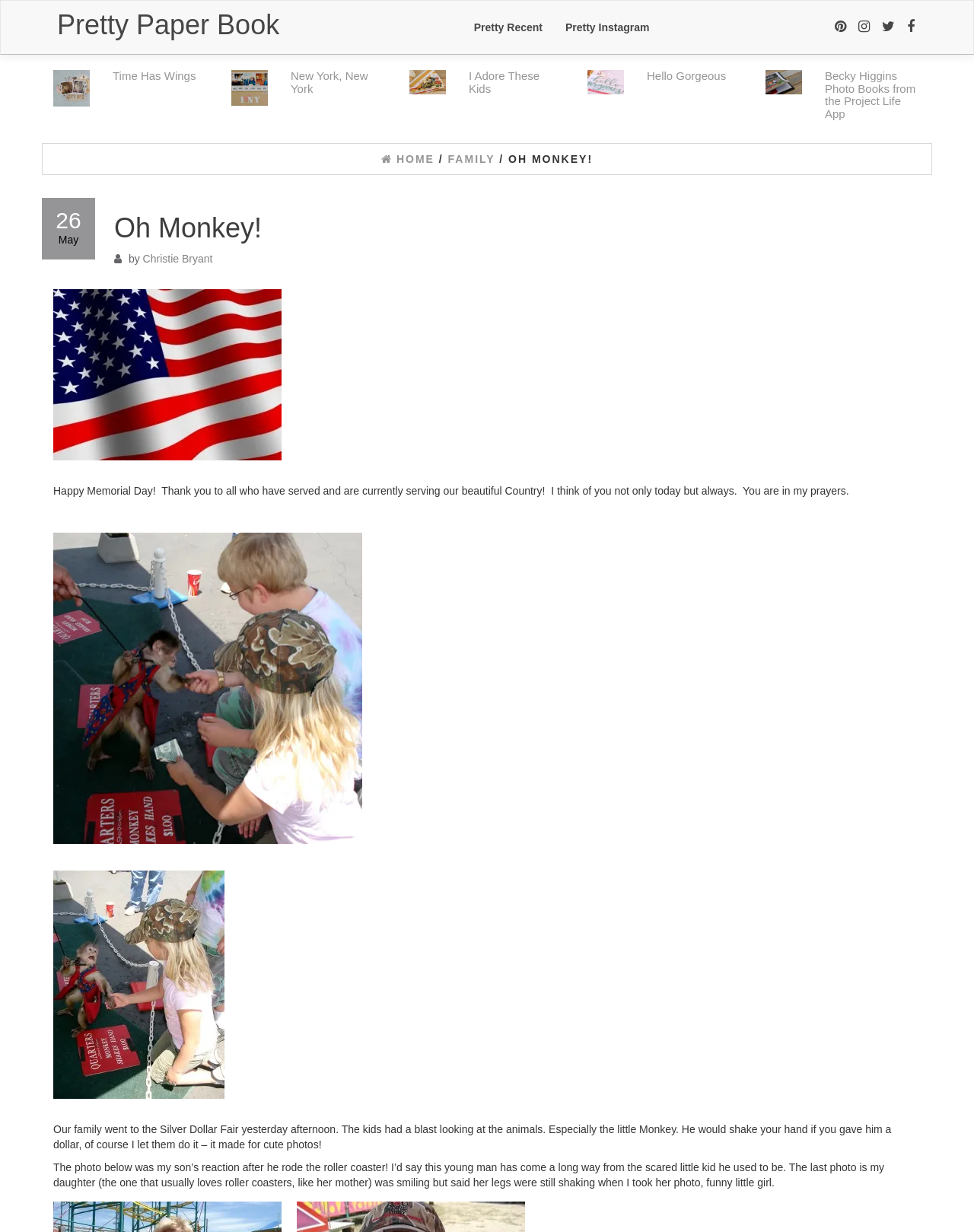Identify the bounding box coordinates for the UI element described as: "Bhajans".

None